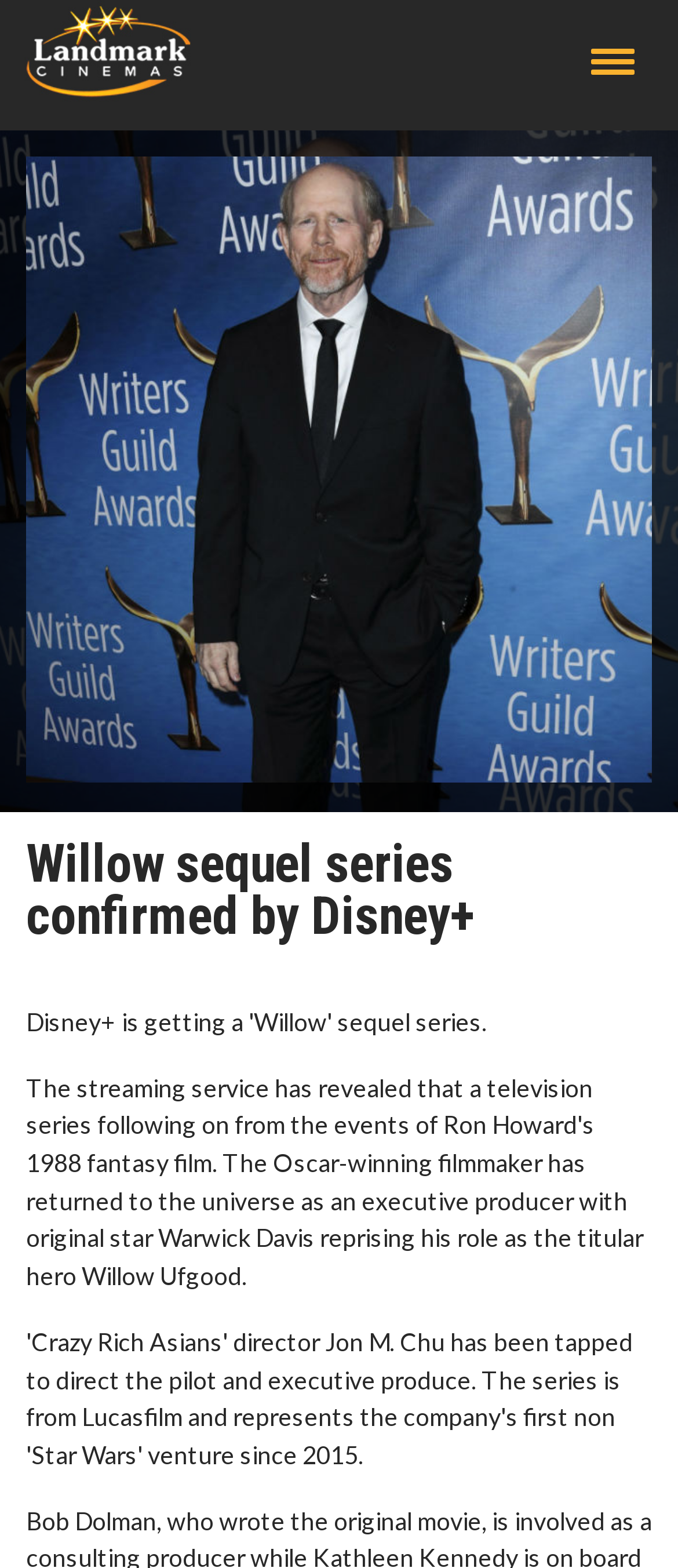Using the webpage screenshot, locate the HTML element that fits the following description and provide its bounding box: "title="navigation menu"".

[0.808, 0.0, 1.0, 0.079]